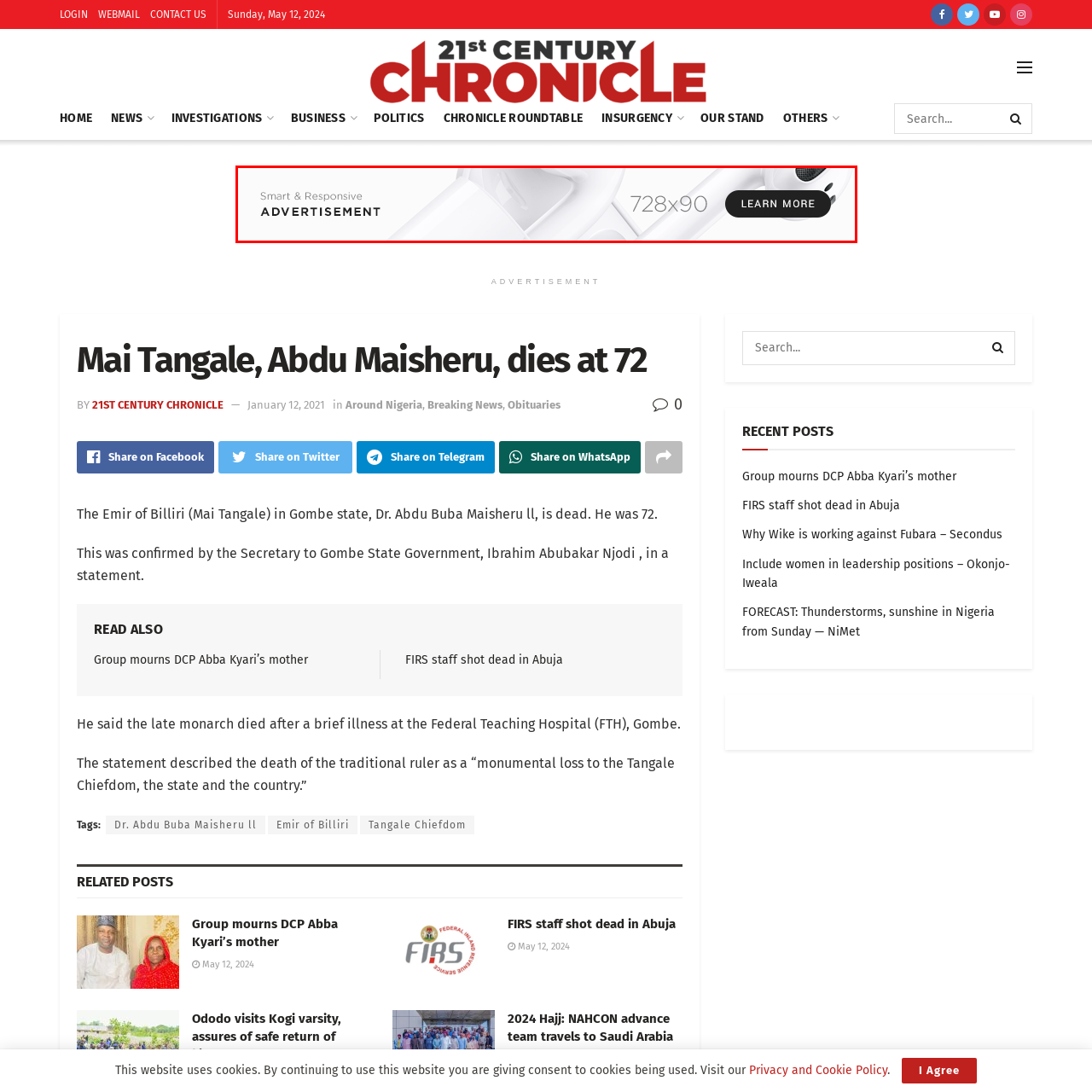What type of consumers is the advertisement appealing to?
Please look at the image marked with a red bounding box and provide a one-word or short-phrase answer based on what you see.

tech-savvy consumers